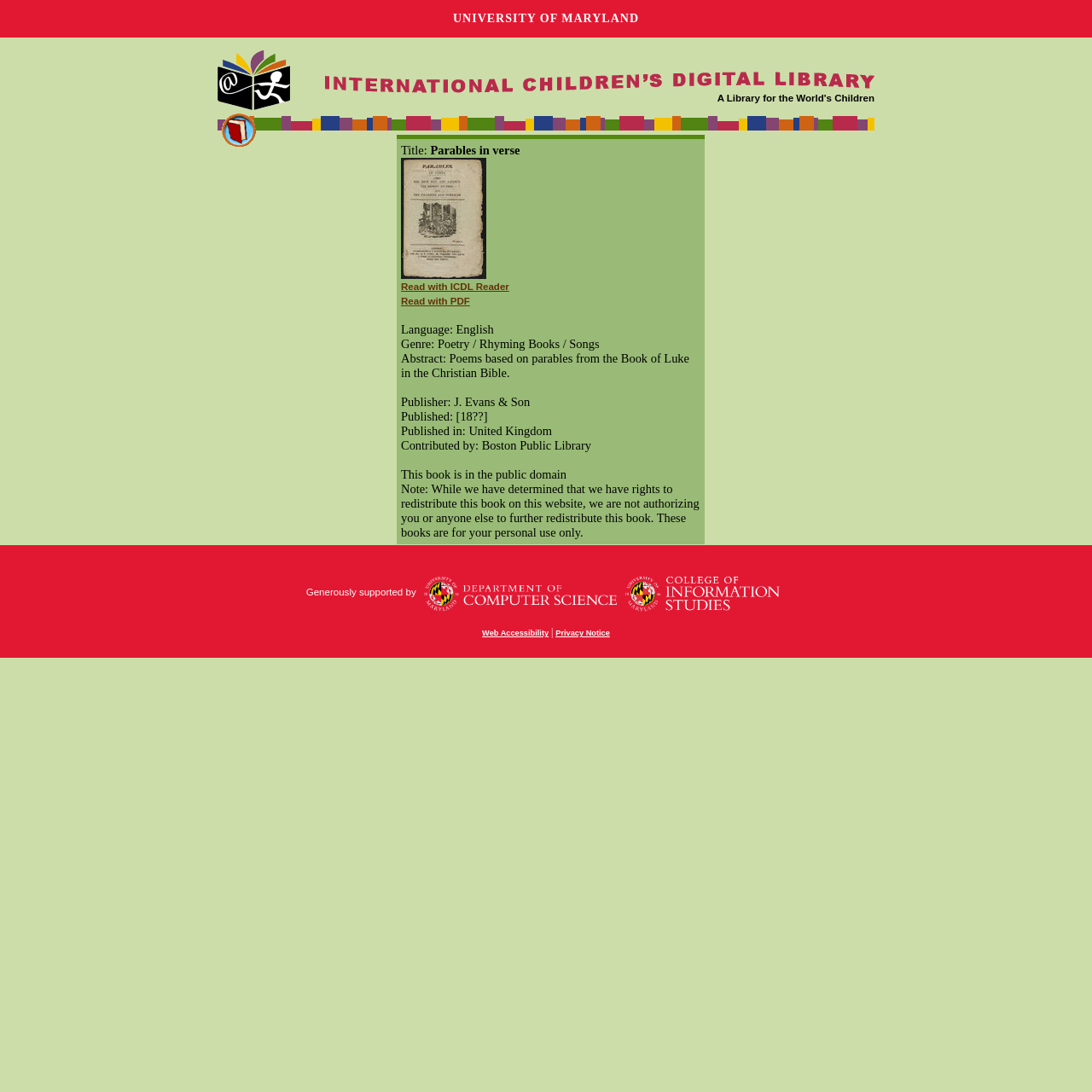Identify the bounding box coordinates for the element you need to click to achieve the following task: "Go to the ICDL book logo page". Provide the bounding box coordinates as four float numbers between 0 and 1, in the form [left, top, right, bottom].

[0.199, 0.09, 0.266, 0.099]